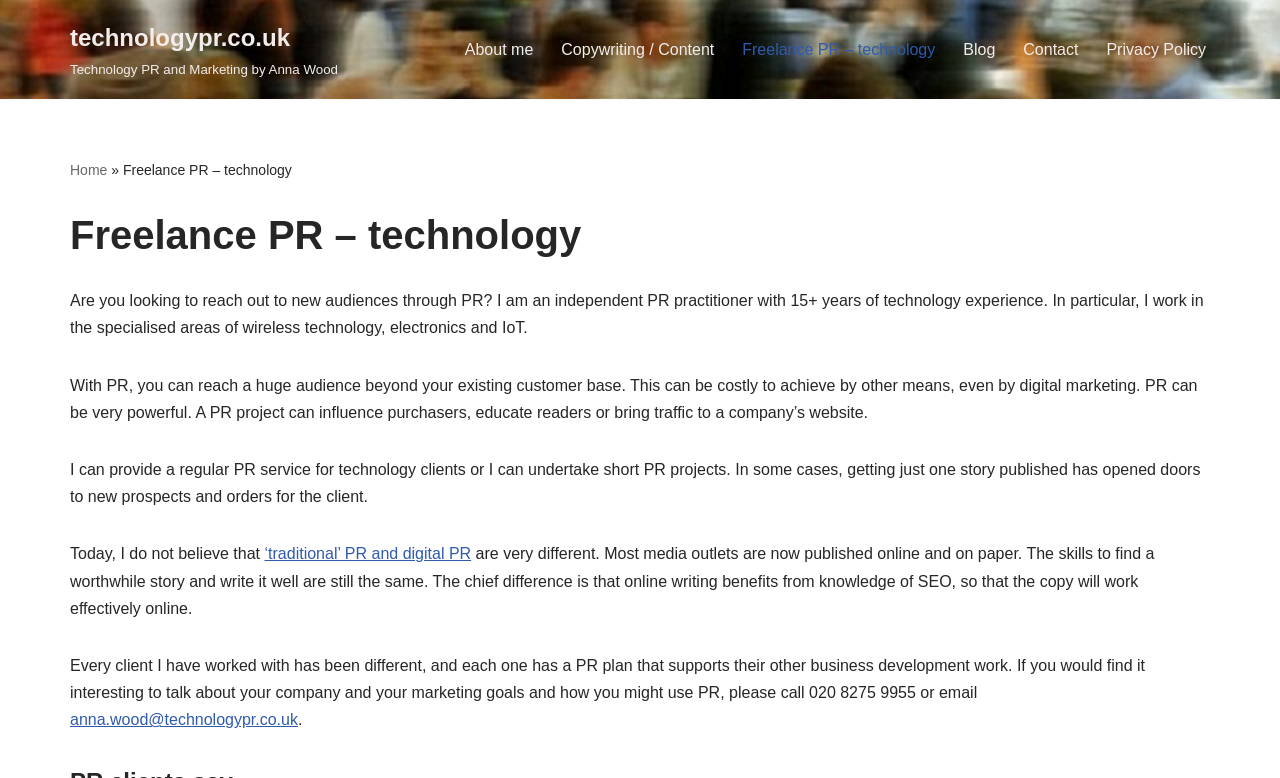Describe every aspect of the webpage in a detailed manner.

This webpage is about a freelance PR consultant, Anna Wood, who specializes in wireless, electronics, IoT, and technology sectors in London. At the top-left corner, there is a link to skip to the content. Next to it, there is a link to the website's homepage, followed by a breadcrumb navigation showing the current page, "Freelance PR – technology".

Below the navigation, there is a heading that reads "Freelance PR – technology". Underneath, there is a brief introduction to Anna Wood's PR services, highlighting her 15+ years of experience in the technology sector. The text explains the benefits of PR in reaching new audiences and its cost-effectiveness compared to digital marketing.

The page then describes Anna Wood's PR services, including regular PR services and short PR projects. There is a mention of the impact of getting a single story published, which can lead to new prospects and orders for clients.

Further down, the page discusses the difference between traditional PR and digital PR, emphasizing the importance of SEO knowledge in online writing. The text also highlights the unique PR plans tailored to each client's business development goals.

At the bottom of the page, there is a call-to-action, encouraging potential clients to contact Anna Wood to discuss their marketing goals and how PR can support them. The contact information includes a phone number and an email address.